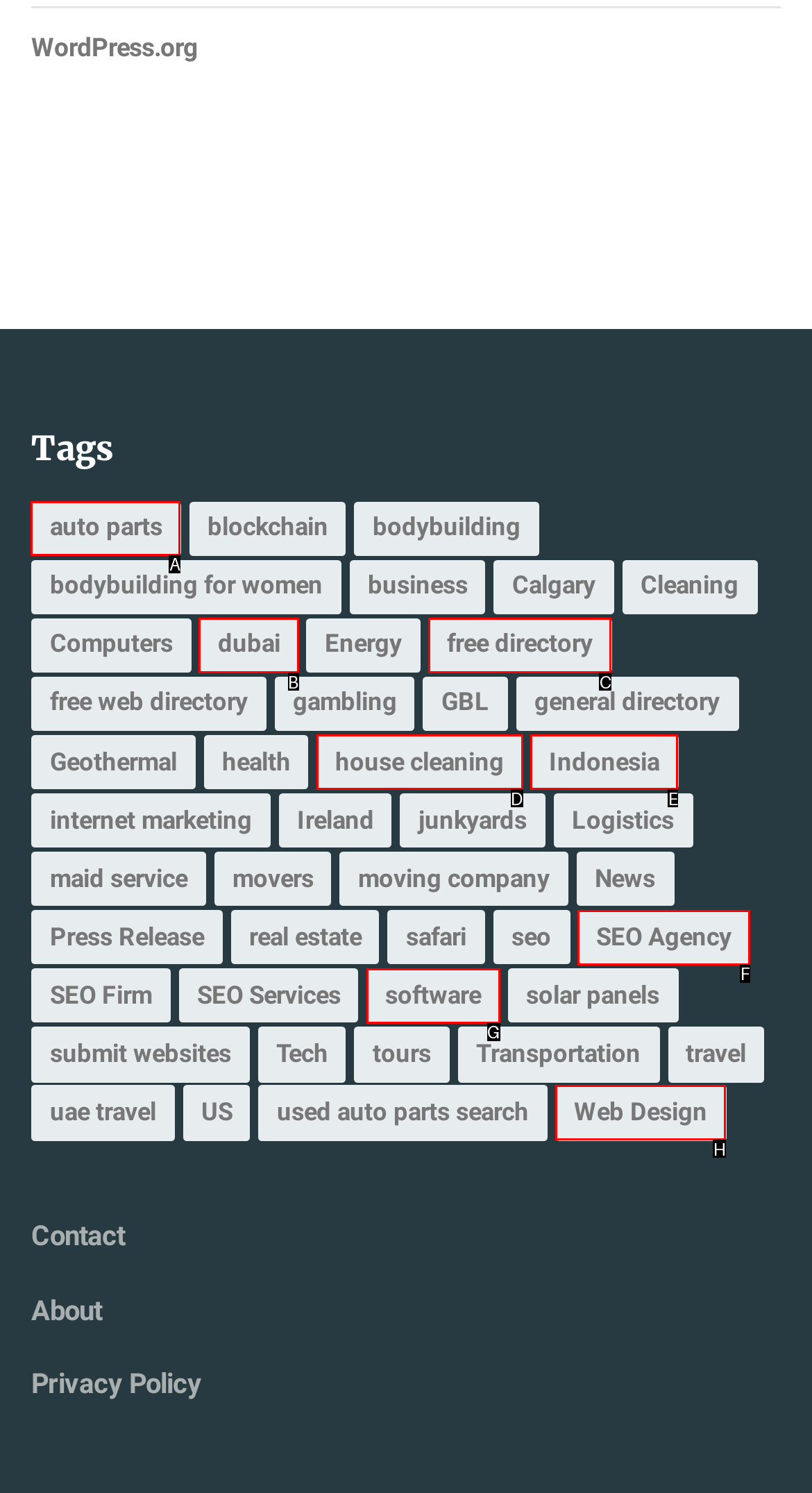Tell me which one HTML element I should click to complete the following task: Click on the 'auto parts' link Answer with the option's letter from the given choices directly.

A